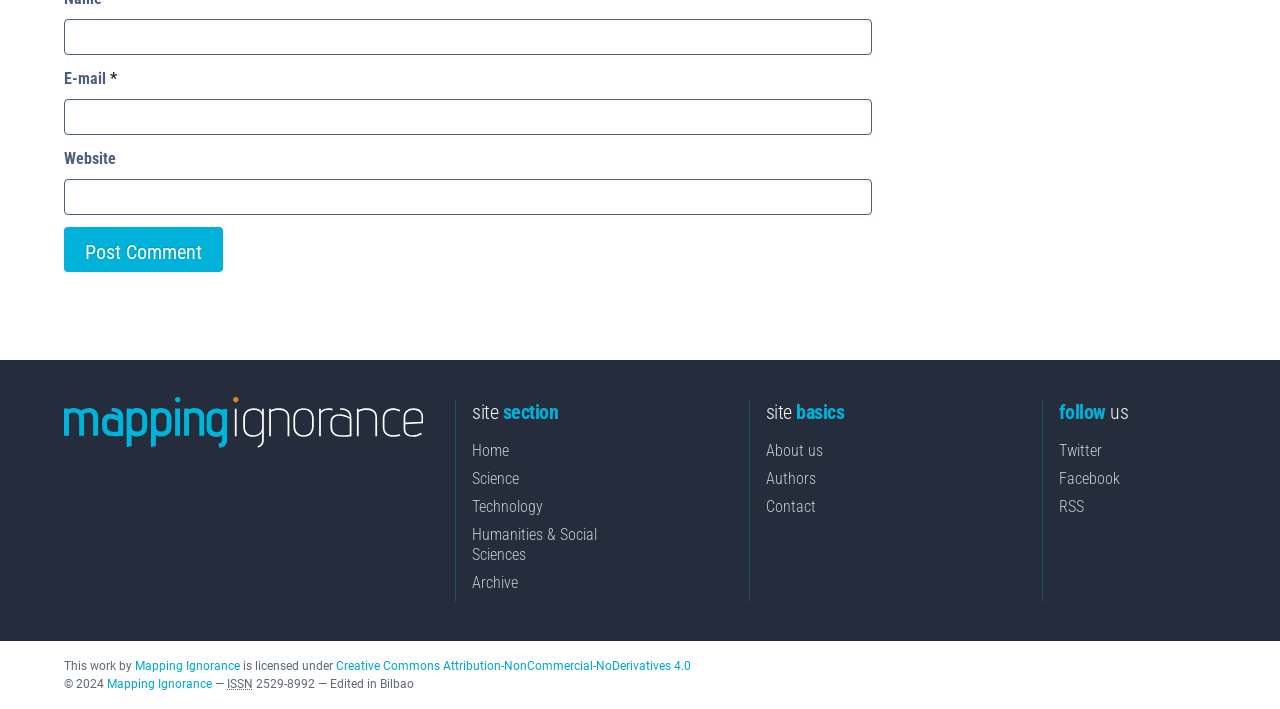Please pinpoint the bounding box coordinates for the region I should click to adhere to this instruction: "Follow on Twitter".

[0.827, 0.622, 0.861, 0.648]